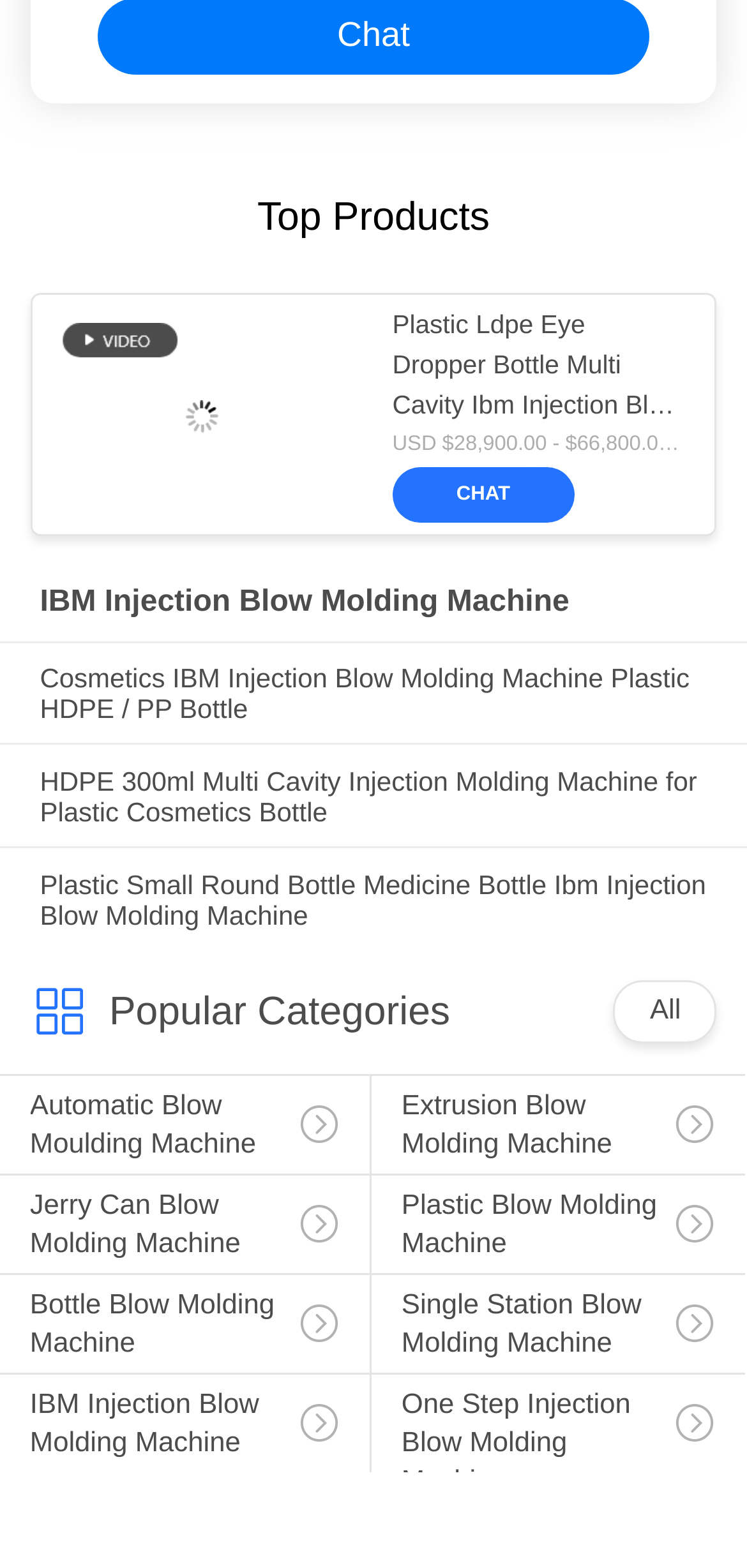Locate the bounding box of the UI element defined by this description: "All". The coordinates should be given as four float numbers between 0 and 1, formatted as [left, top, right, bottom].

[0.87, 0.635, 0.911, 0.654]